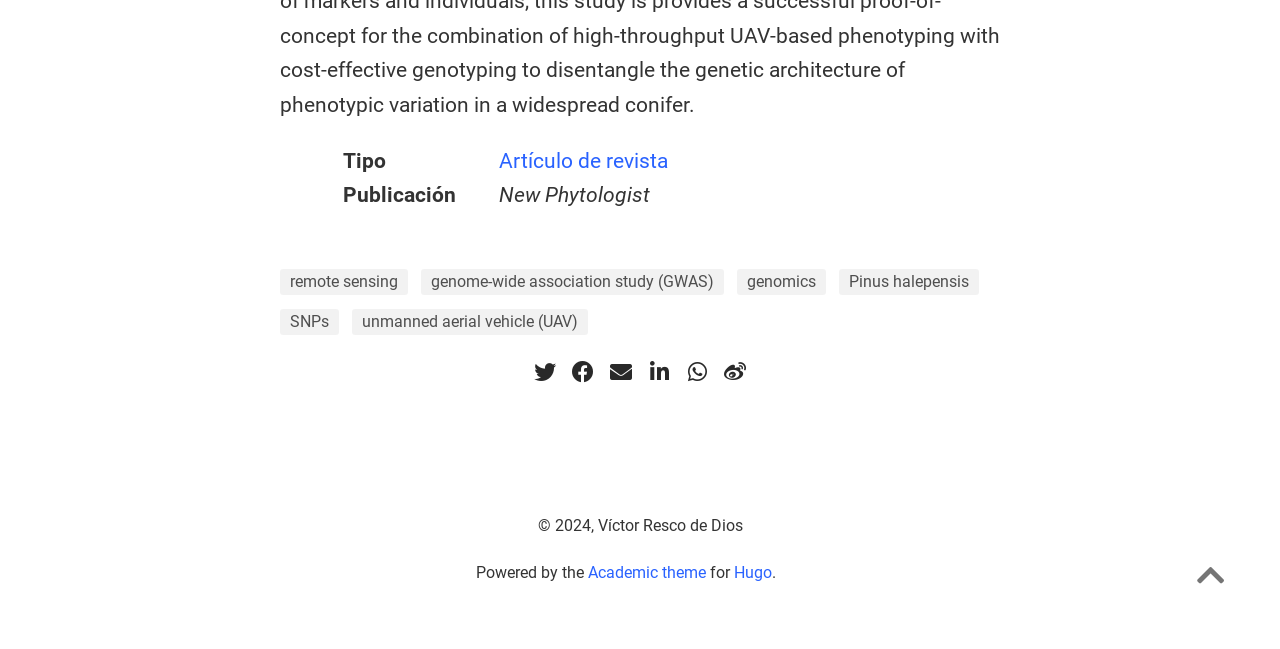What is the name of the journal?
Based on the visual information, provide a detailed and comprehensive answer.

The name of the journal can be found by looking at the text 'Publicación' and its corresponding text 'New Phytologist' which suggests that the journal name is New Phytologist.